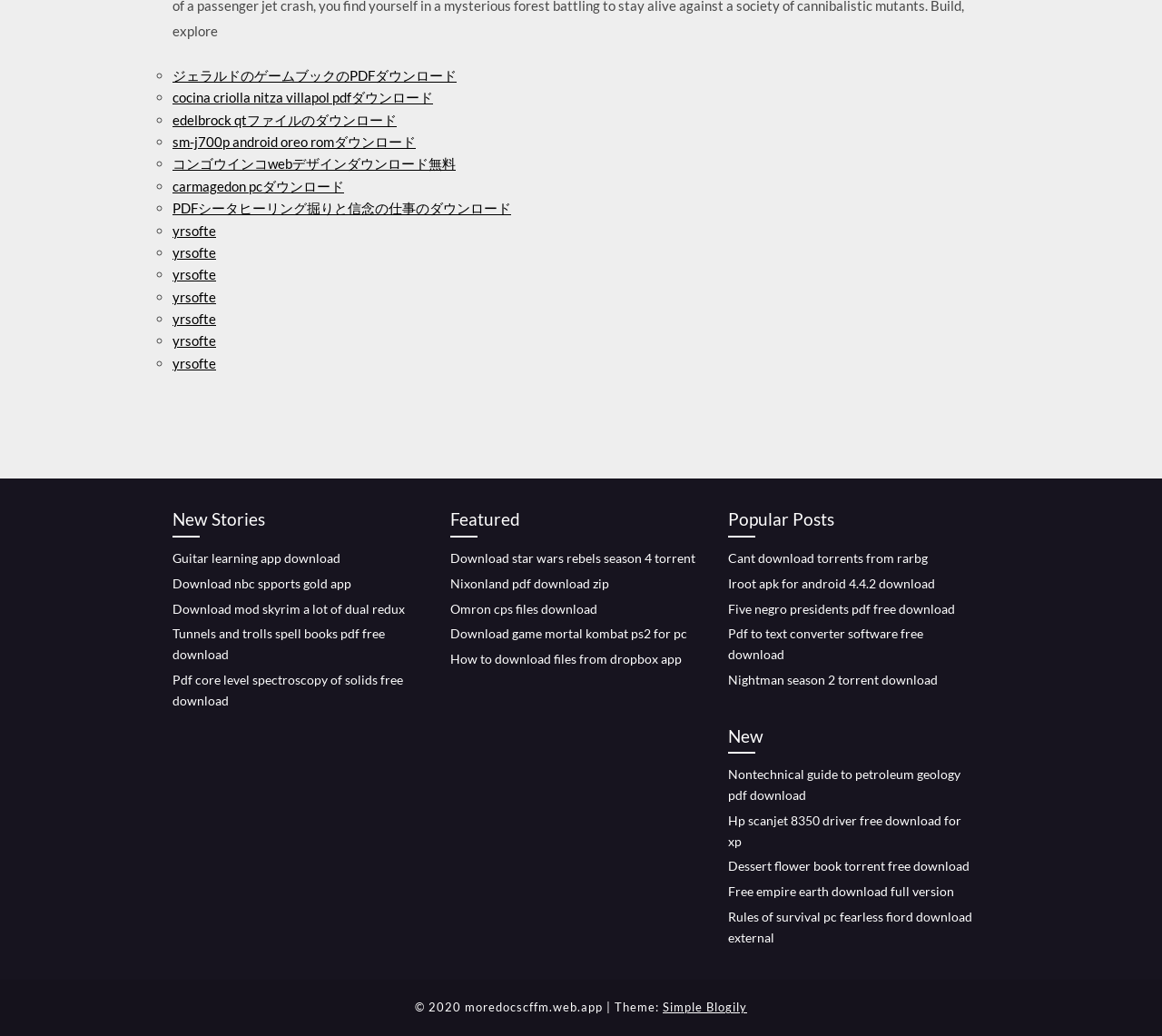What is the copyright year of the webpage?
Respond to the question with a well-detailed and thorough answer.

At the bottom of the webpage, I see a static text element that says '© 2020 moredocscffm.web.app', which indicates that the copyright year of the webpage is 2020.